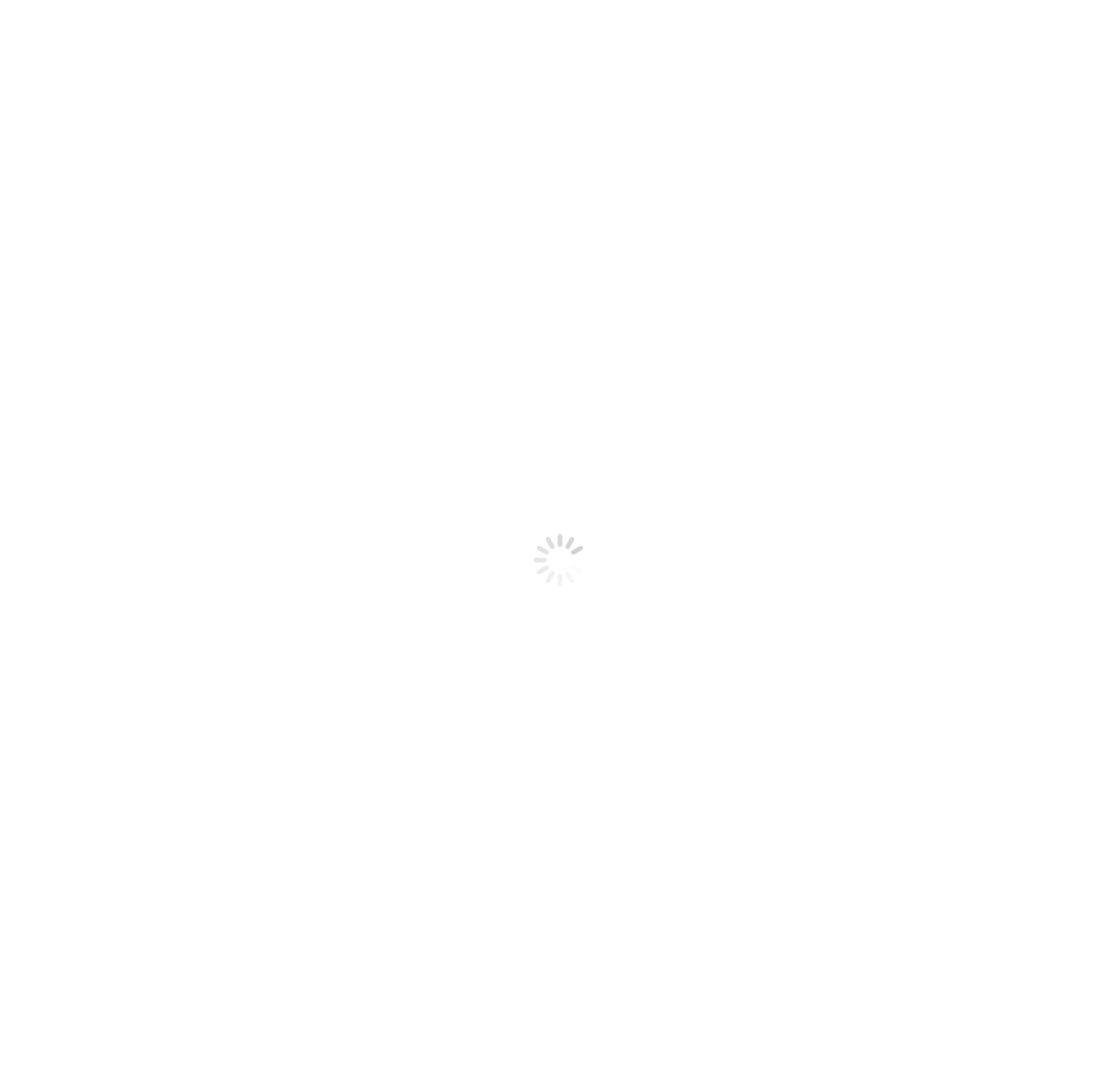Please locate the bounding box coordinates of the element that needs to be clicked to achieve the following instruction: "Enter first name". The coordinates should be four float numbers between 0 and 1, i.e., [left, top, right, bottom].

None